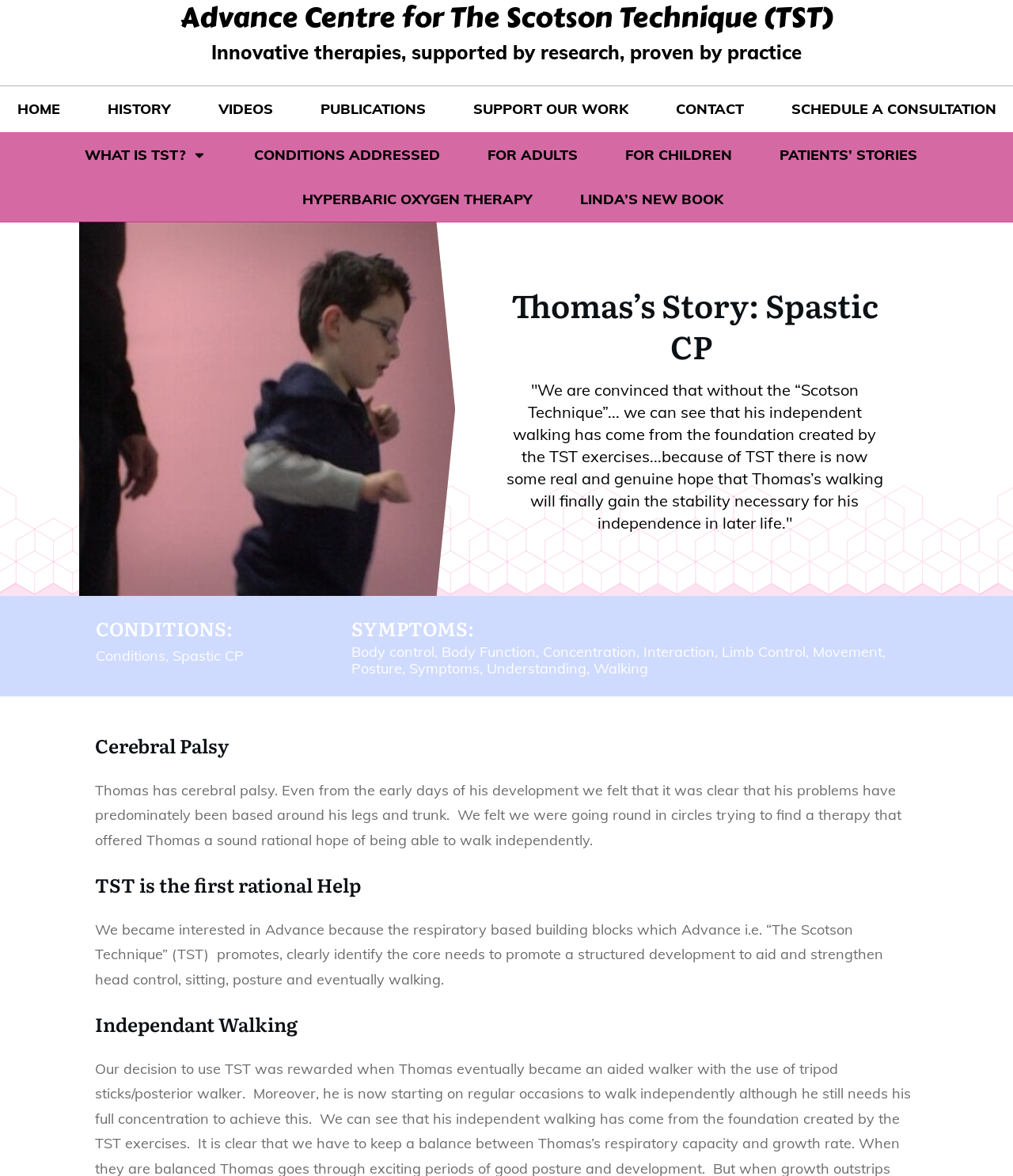Locate the bounding box coordinates of the clickable area to execute the instruction: "Explore HYPERBARIC OXYGEN THERAPY". Provide the coordinates as four float numbers between 0 and 1, represented as [left, top, right, bottom].

[0.298, 0.157, 0.525, 0.182]